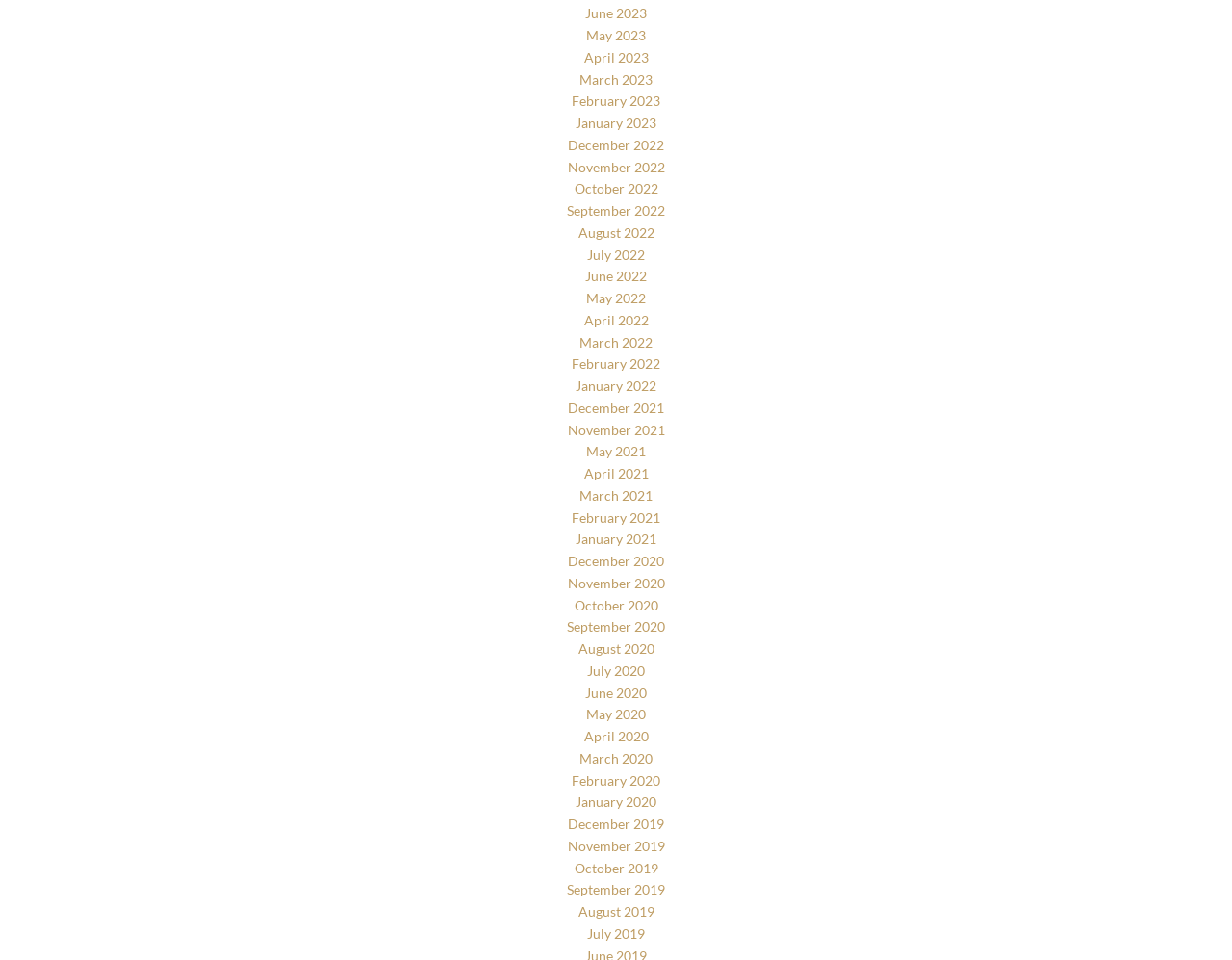Can you give a comprehensive explanation to the question given the content of the image?
What is the earliest month listed?

By examining the list of links, I can see that the earliest month listed is July 2019, which is the last link in the list.